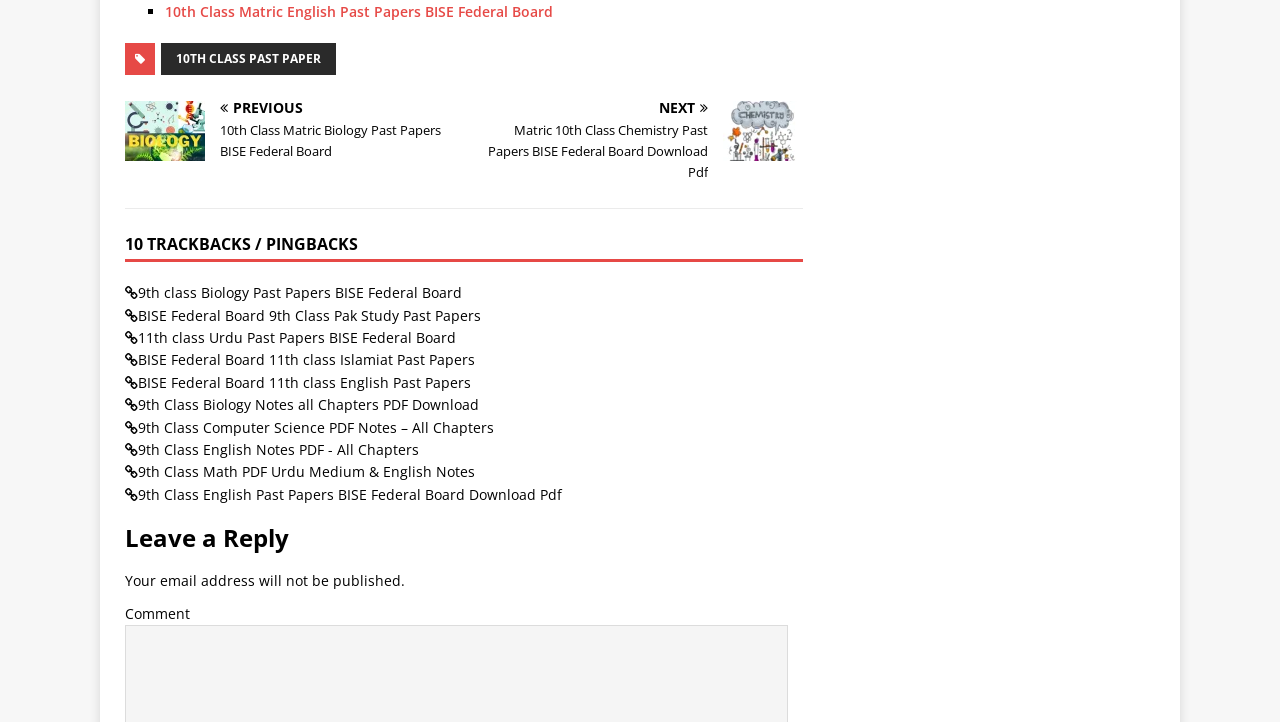Kindly respond to the following question with a single word or a brief phrase: 
What is the subject of the 10th class past paper?

Matric English